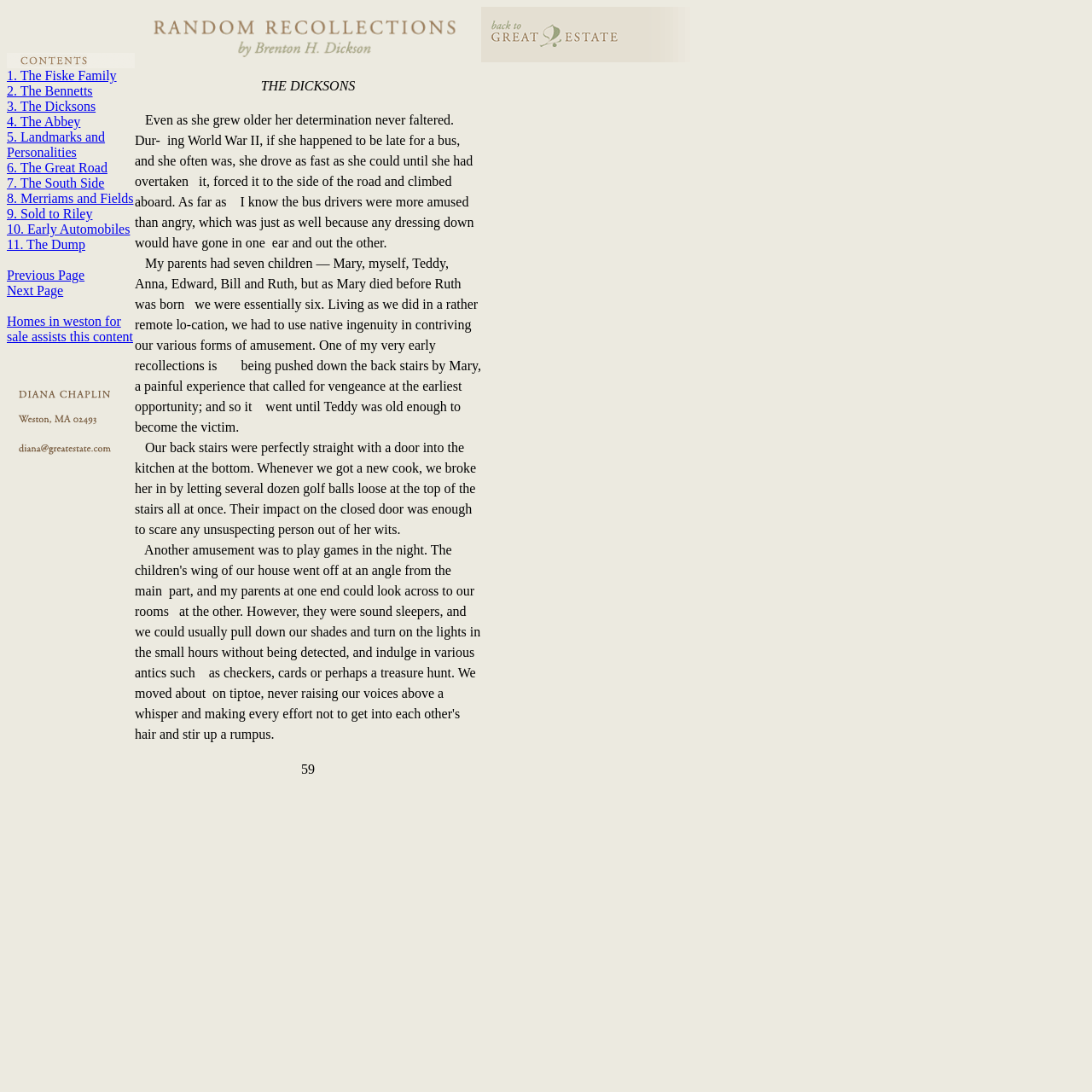How many images are on this page?
Give a one-word or short phrase answer based on the image.

3